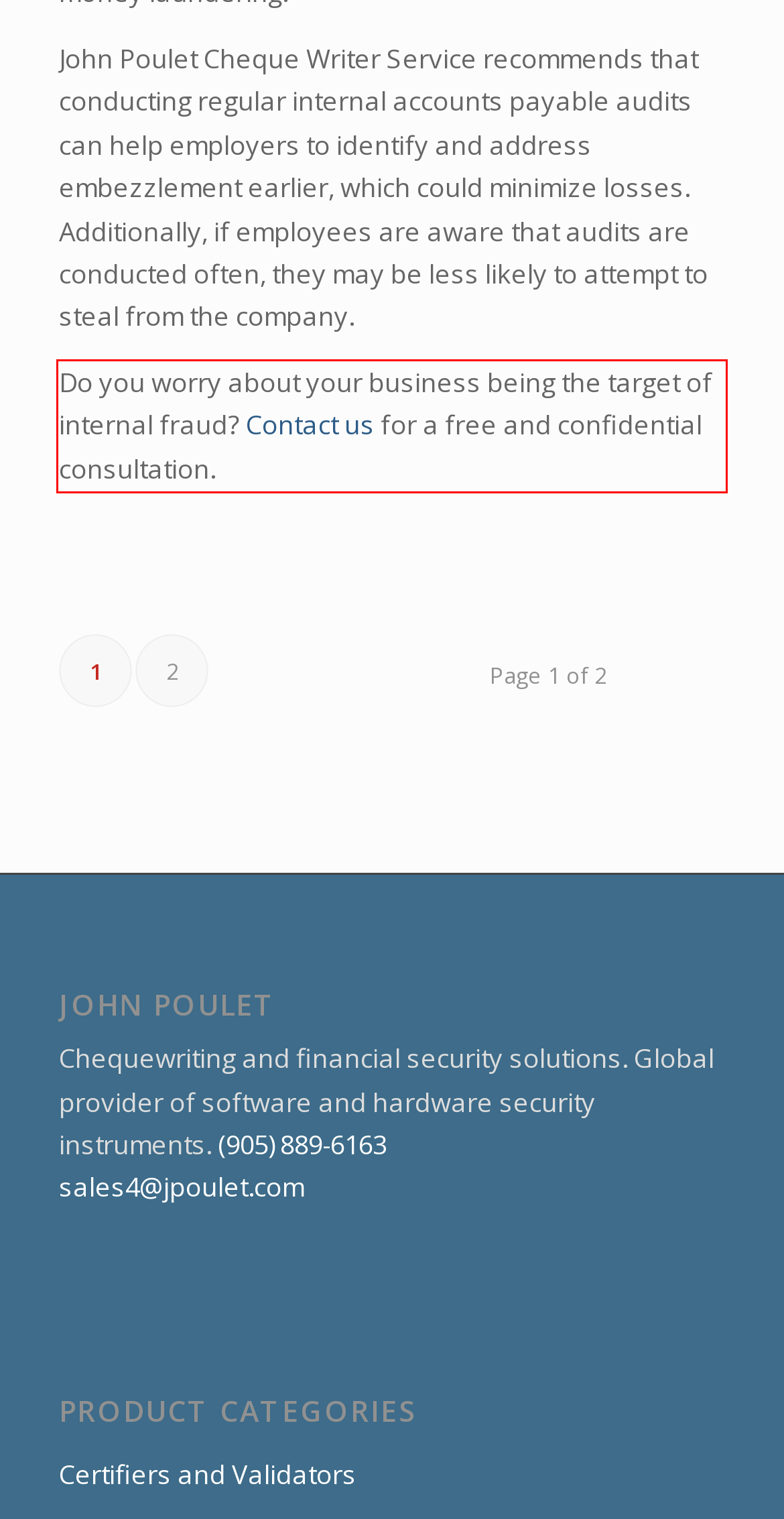You are presented with a webpage screenshot featuring a red bounding box. Perform OCR on the text inside the red bounding box and extract the content.

Do you worry about your business being the target of internal fraud? Contact us for a free and confidential consultation.